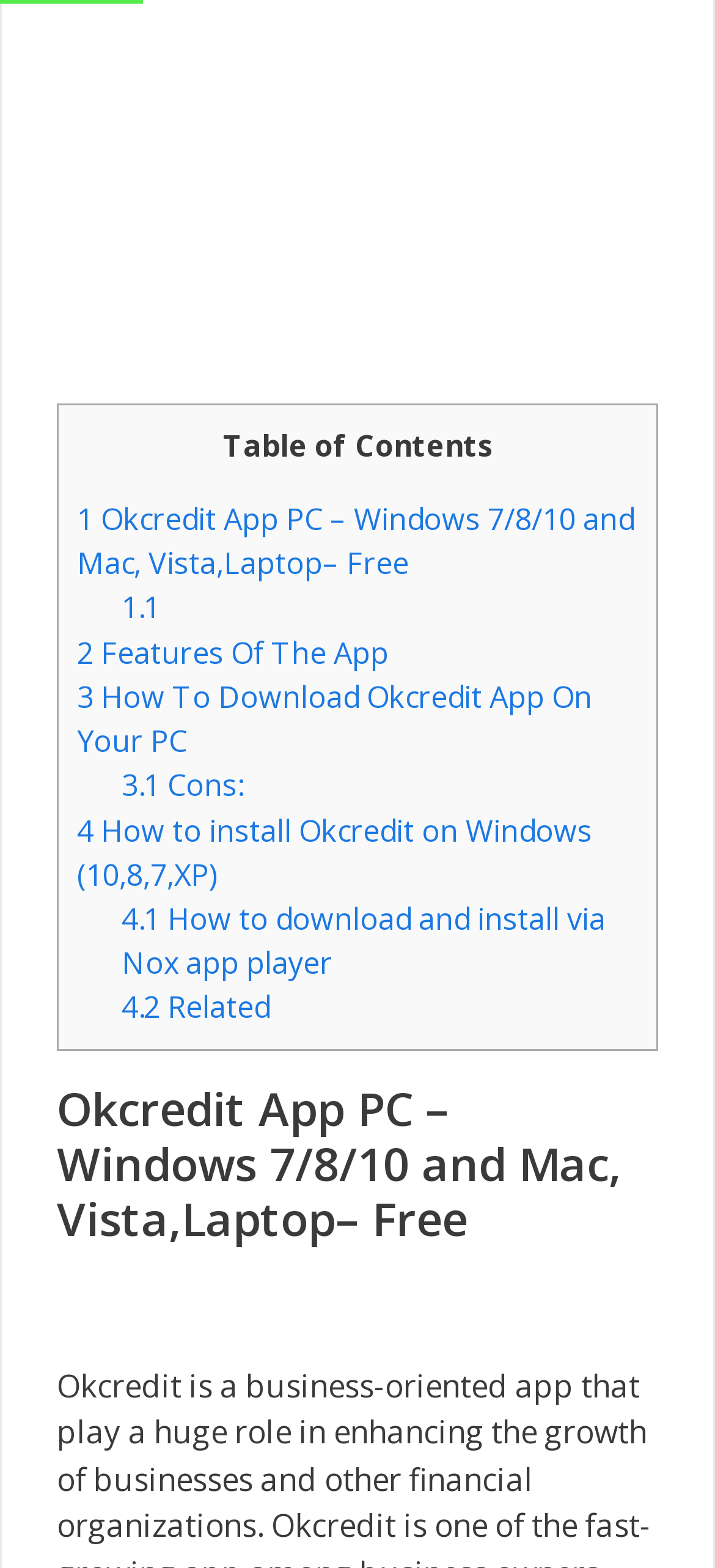Please specify the bounding box coordinates in the format (top-left x, top-left y, bottom-right x, bottom-right y), with all values as floating point numbers between 0 and 1. Identify the bounding box of the UI element described by: 1.1

[0.17, 0.375, 0.244, 0.4]